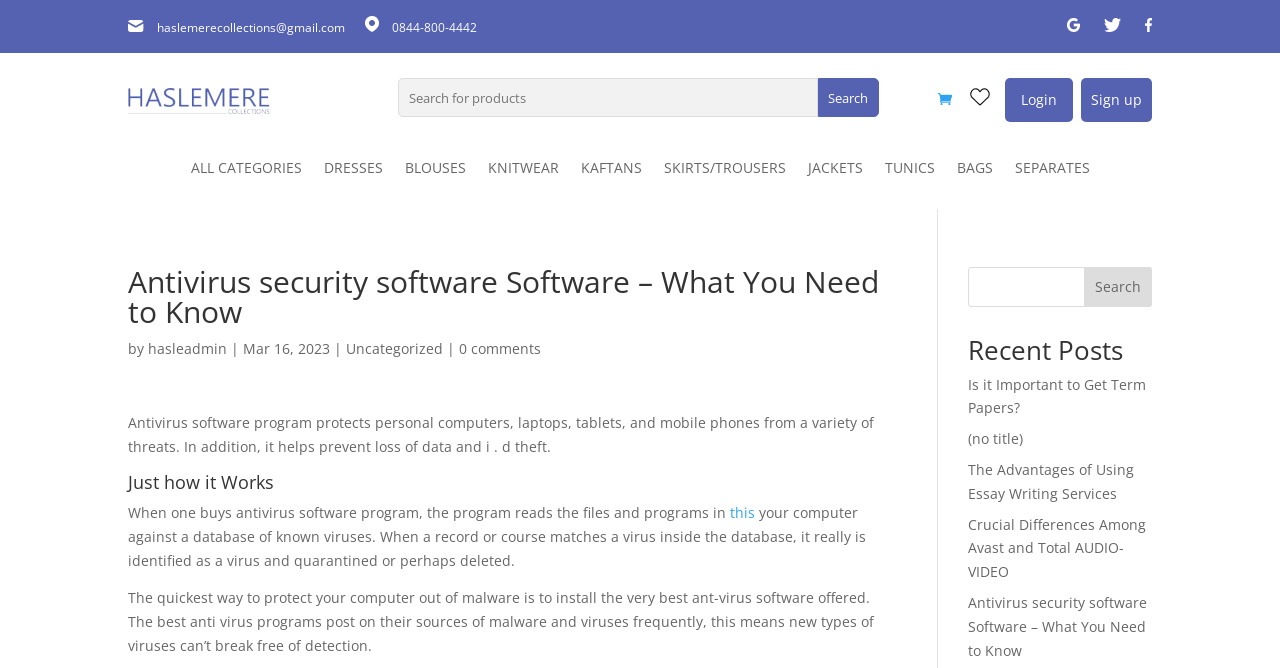Locate the bounding box coordinates of the area you need to click to fulfill this instruction: 'Click on the login button'. The coordinates must be in the form of four float numbers ranging from 0 to 1: [left, top, right, bottom].

[0.785, 0.117, 0.838, 0.183]